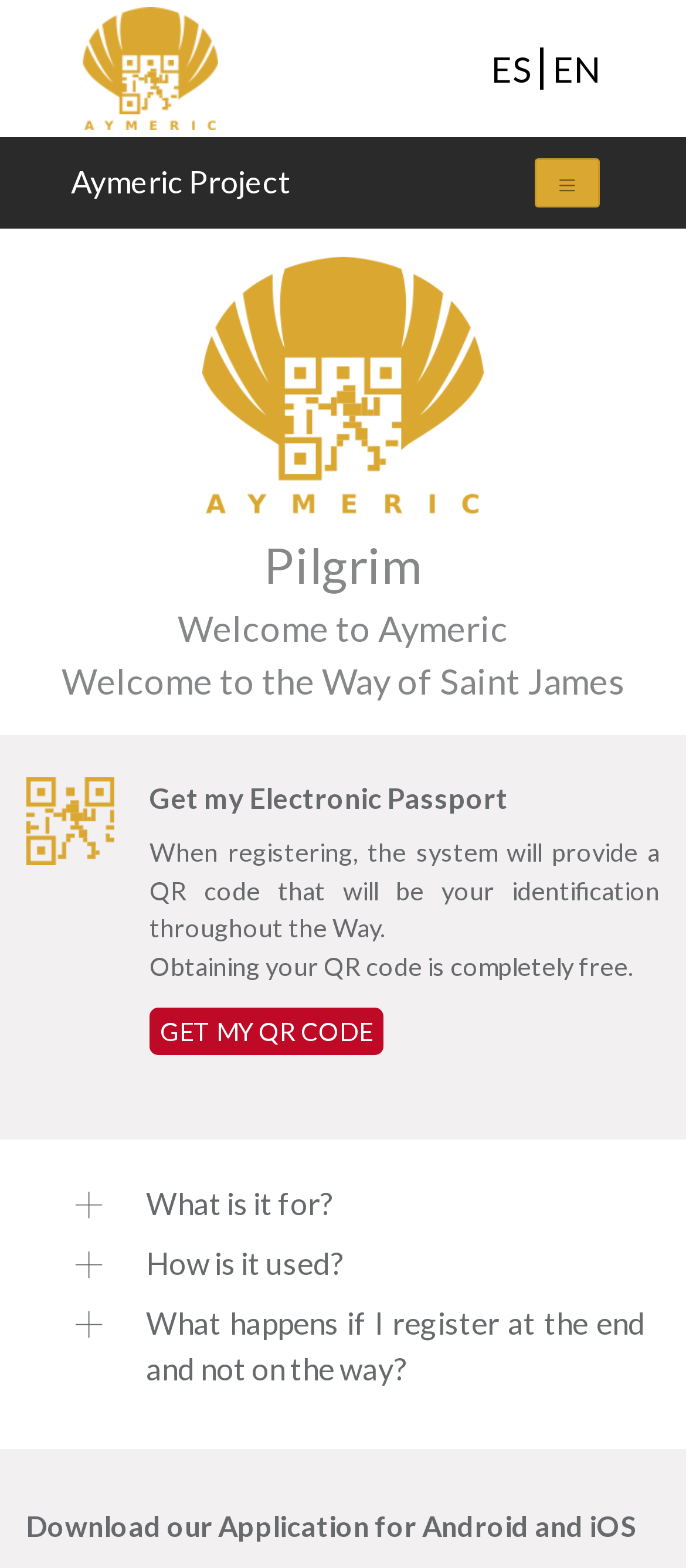Provide your answer in a single word or phrase: 
What is the purpose of the QR code?

Identification throughout the Way